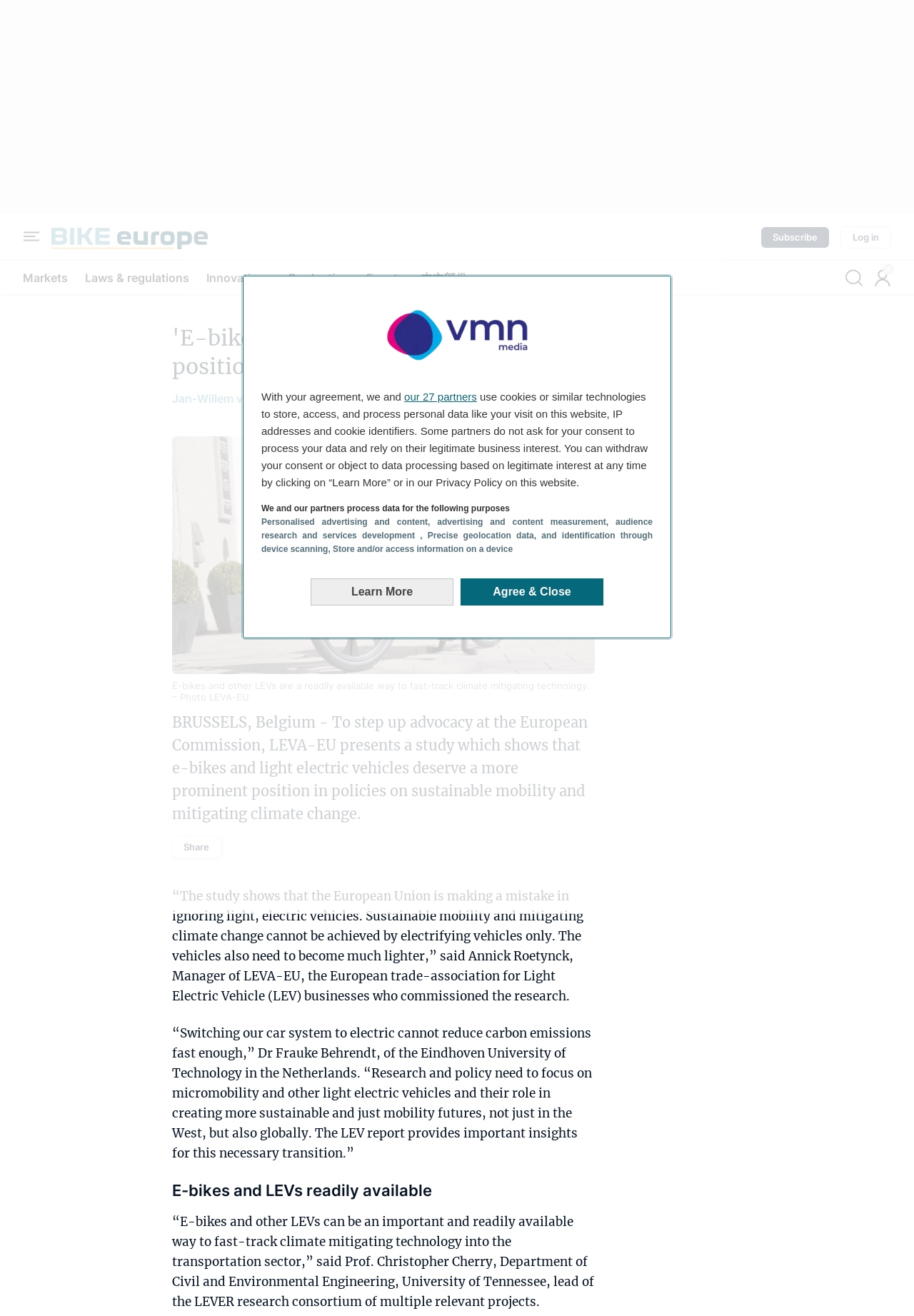Can you extract the primary headline text from the webpage?

'E-bikes and LEVs earn leading position in policy making'